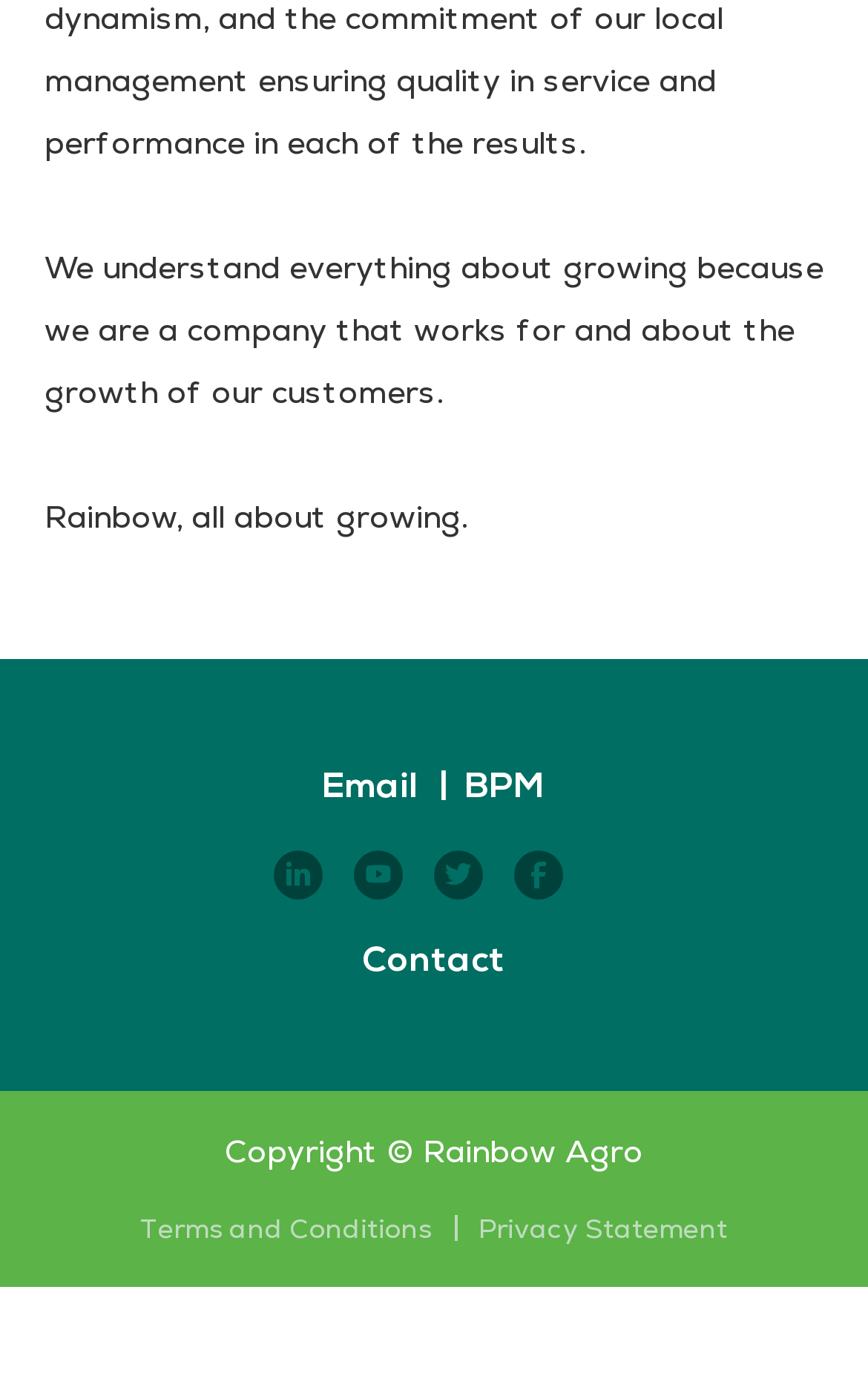What is the last link in the footer section?
Answer with a single word or phrase, using the screenshot for reference.

Privacy Statement